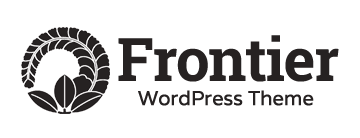Describe all the visual components present in the image.

The image features a logo for the "Frontier" WordPress theme. It showcases a stylized design, prominently featuring a spiral motif that is reminiscent of natural elements, paired with the word "Frontier" in bold typography. Below the main title, the text "WordPress Theme" is included in a smaller font, indicating that this logo represents a specific theme designed for use with WordPress, a popular content management system. The overall aesthetic combines modern typography with organic shapes, suggesting a theme that may focus on creativity and nature.